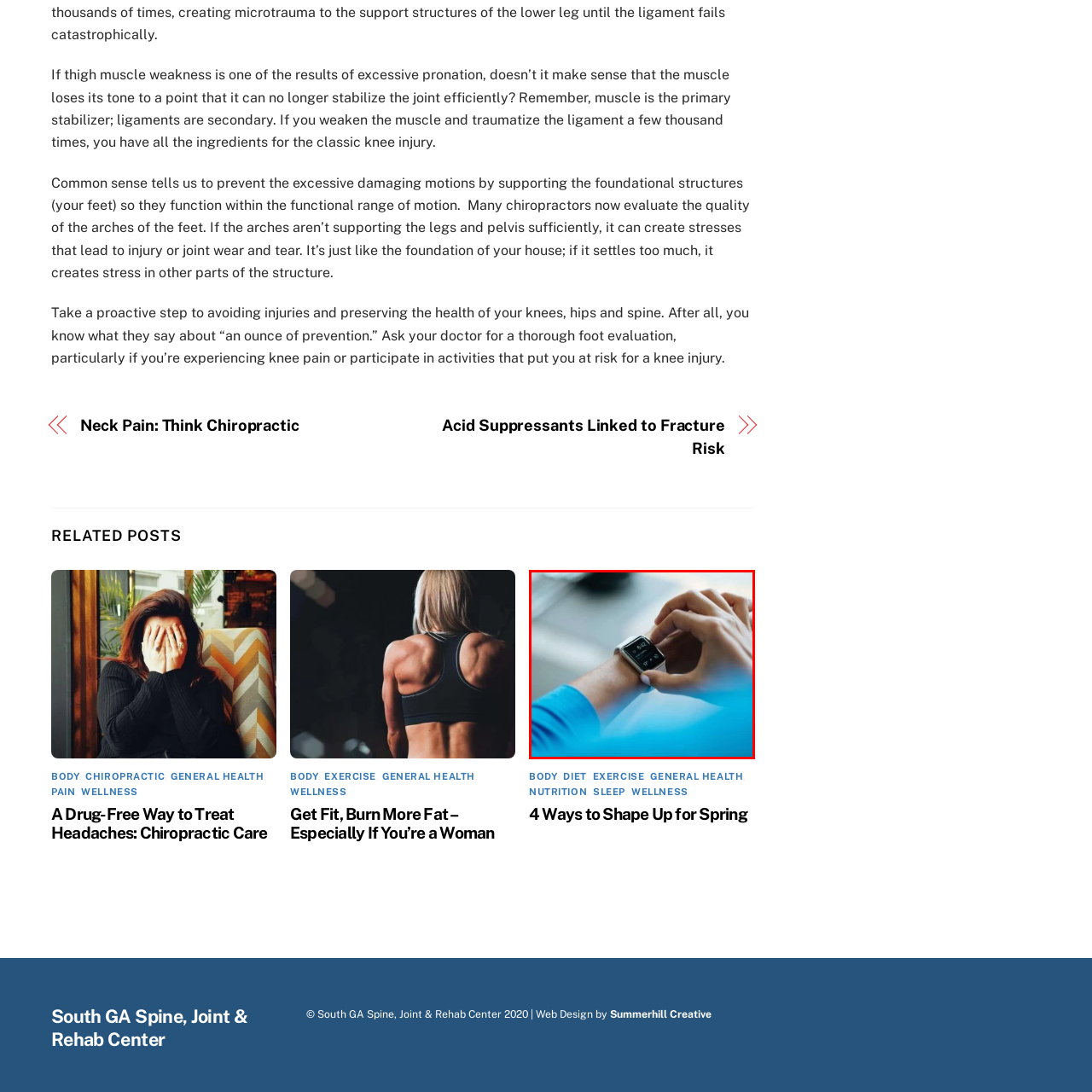What is the background of the image?
Observe the section of the image outlined in red and answer concisely with a single word or phrase.

Blurred